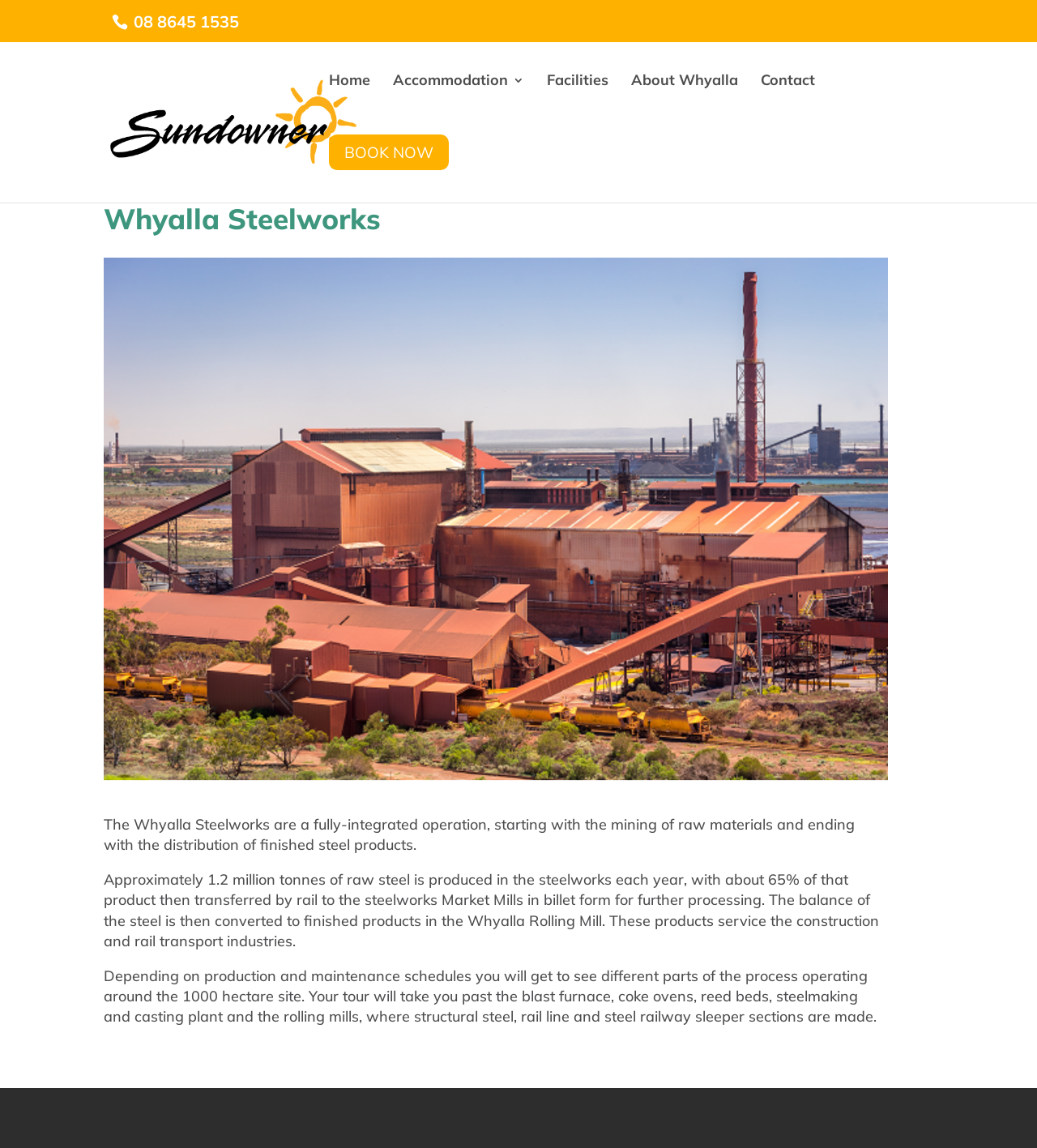What is the name of the steelworks?
Look at the image and answer the question using a single word or phrase.

Whyalla Steelworks